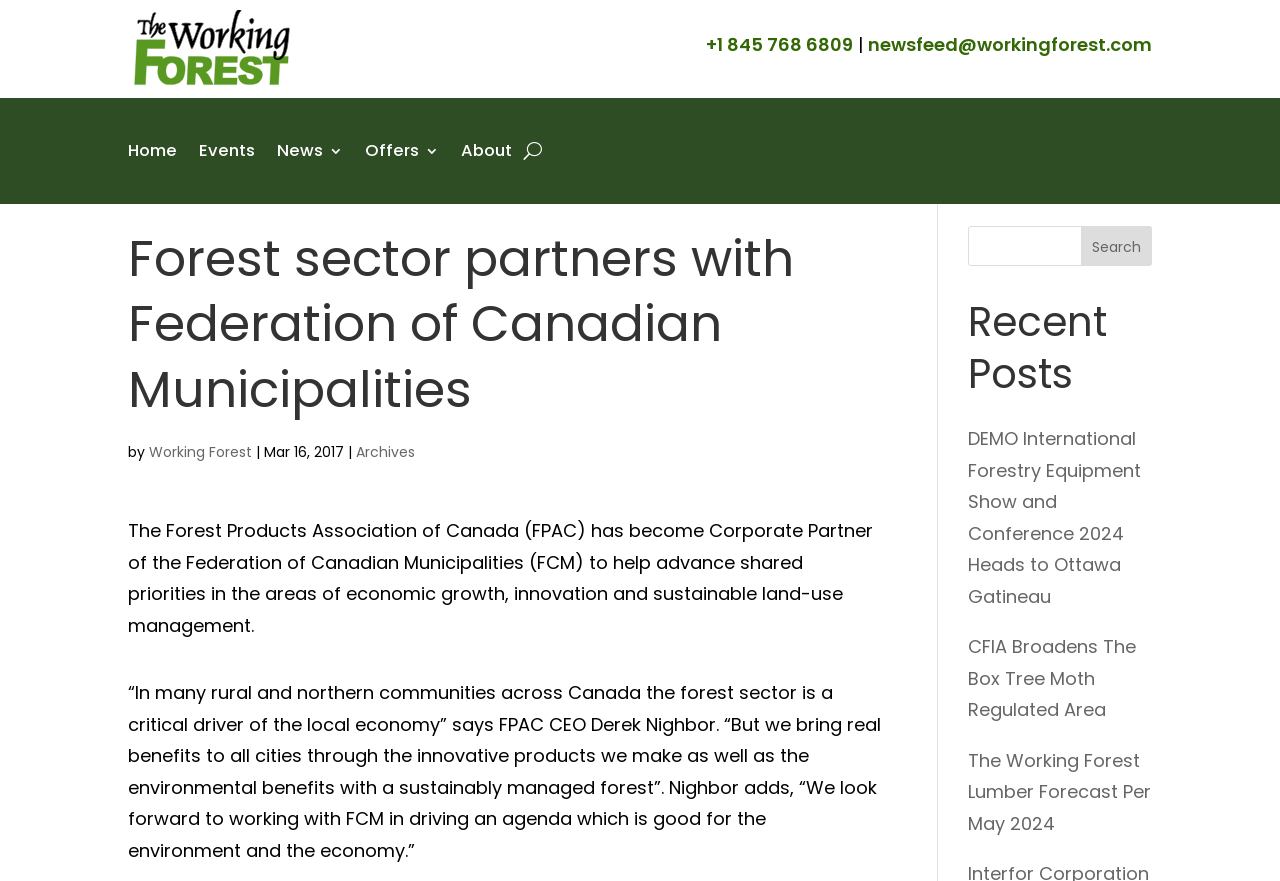Locate the coordinates of the bounding box for the clickable region that fulfills this instruction: "Contact us through email".

[0.678, 0.037, 0.9, 0.065]